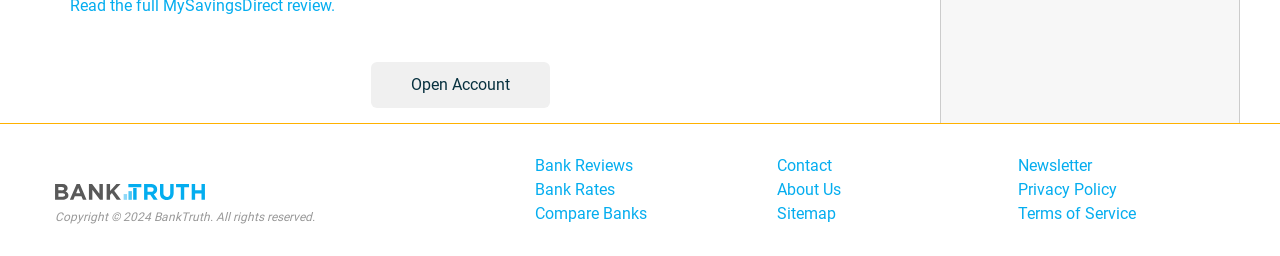What is the name of the bank?
Provide a concise answer using a single word or phrase based on the image.

BankTruth